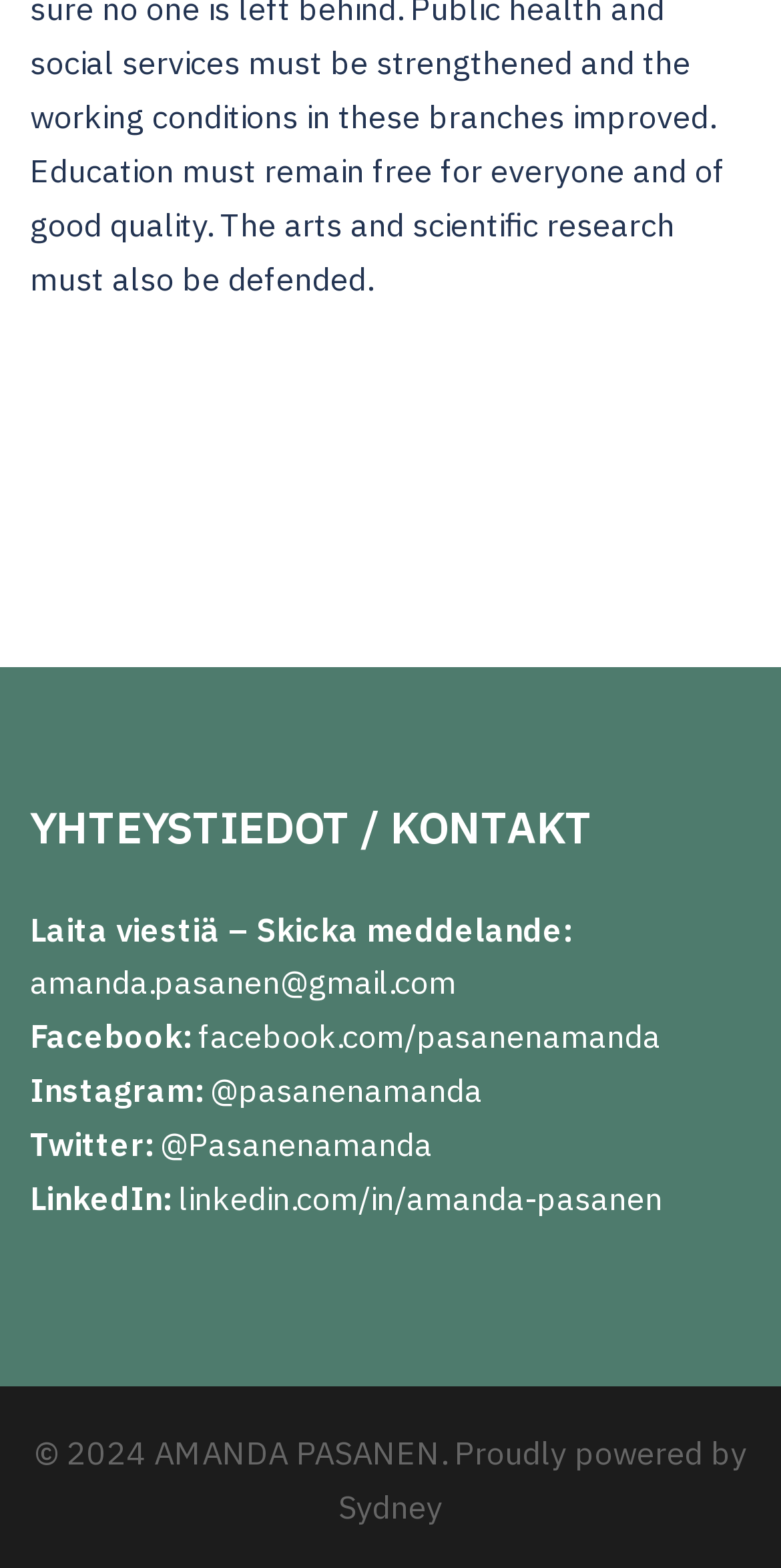Using the elements shown in the image, answer the question comprehensively: What is the email address to send a message?

I found the email address by looking at the 'Laita viestiä – Skicka meddelande:' section, which is a heading that suggests sending a message. Below this heading, I found a link with the email address 'amanda.pasanen@gmail.com'.